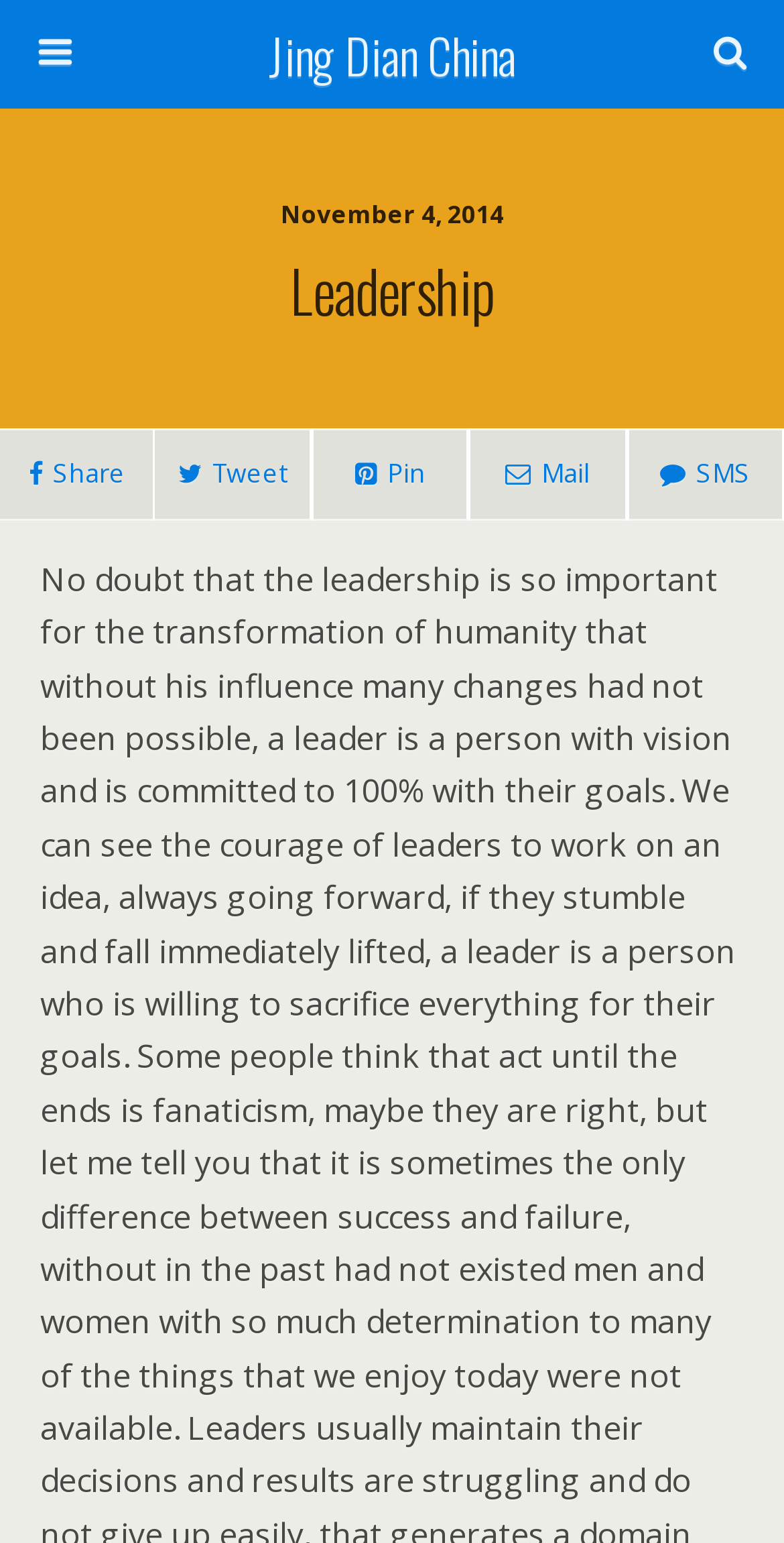Craft a detailed narrative of the webpage's structure and content.

The webpage is about Leadership at Jing Dian China. At the top, there is a link to Jing Dian China, taking up most of the width. Below it, there is a search bar with a text box and a search button, allowing users to search the website. 

To the right of the search bar, there is a date, November 4, 2014. Below the search bar, there is a heading that reads "Leadership", spanning the full width of the page. 

Under the heading, there are four social media links, aligned horizontally, allowing users to share the content on various platforms. From left to right, the links are for sharing, tweeting, pinning, and mailing.